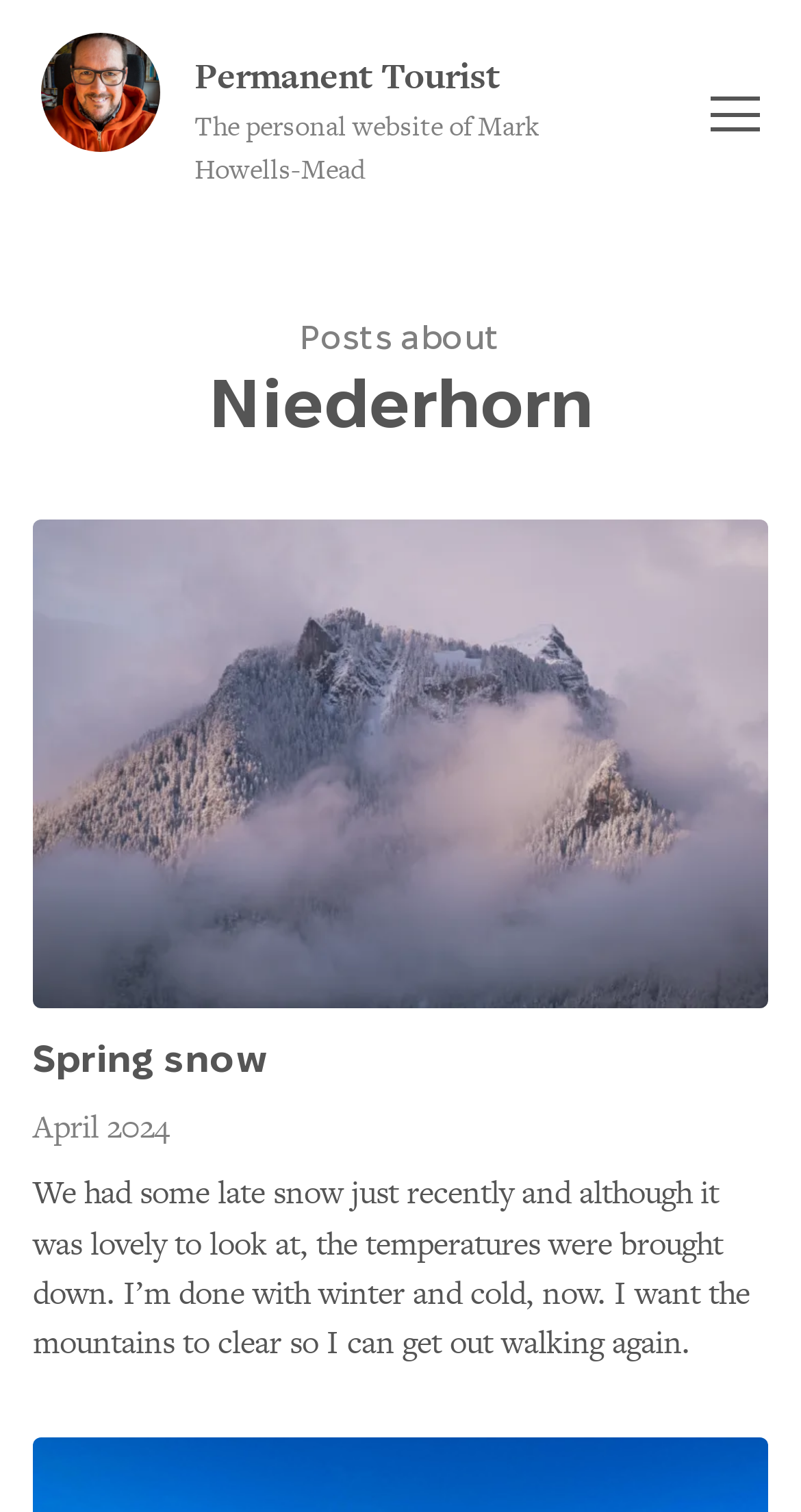When was the blog post about spring snow written?
Please use the image to deliver a detailed and complete answer.

The time element on the webpage has a static text 'April 2024', which suggests that the blog post about spring snow was written in April 2024.